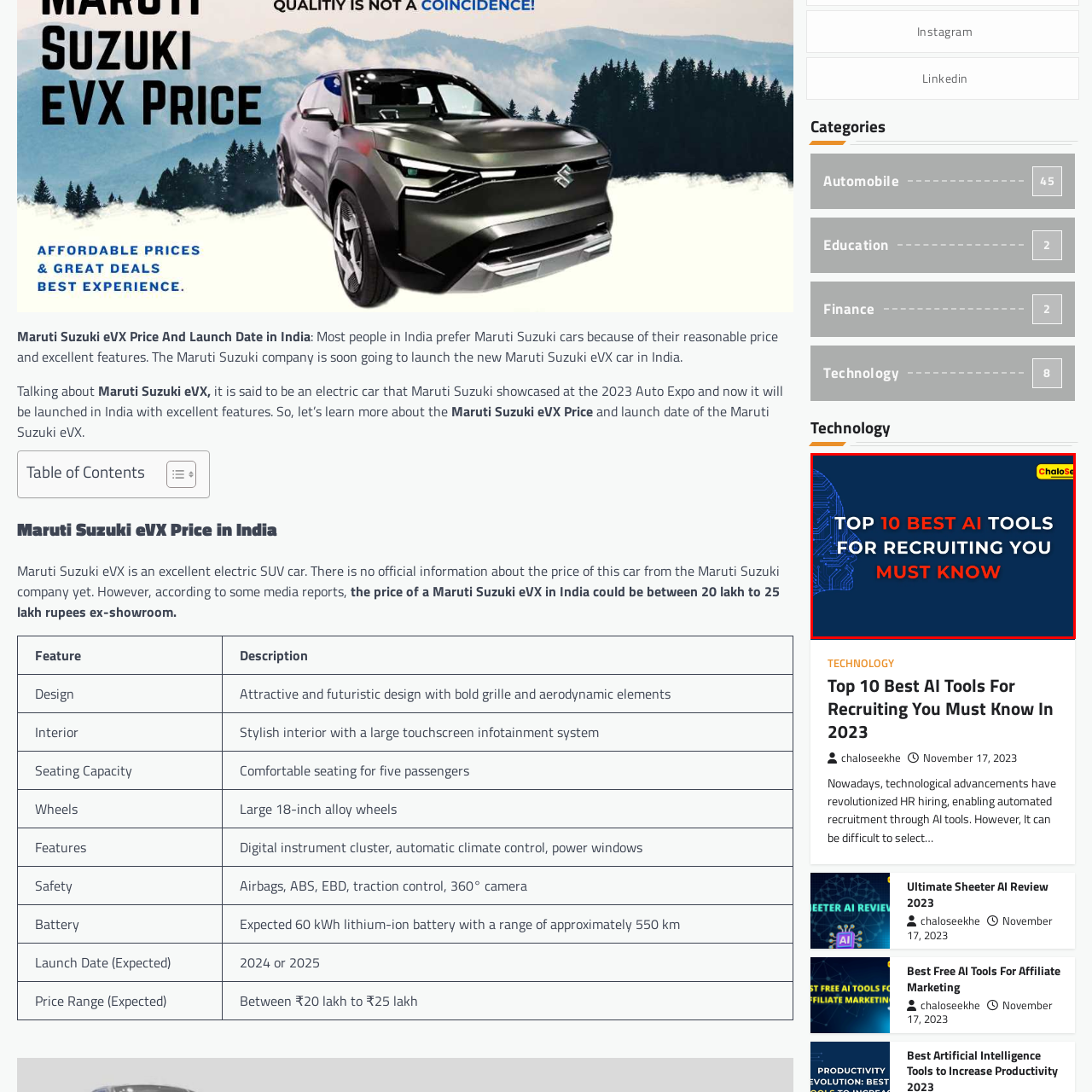Take a close look at the image outlined in red and answer the ensuing question with a single word or phrase:
What is the significance of the silhouette on the left side?

Intersection of technology and human resources